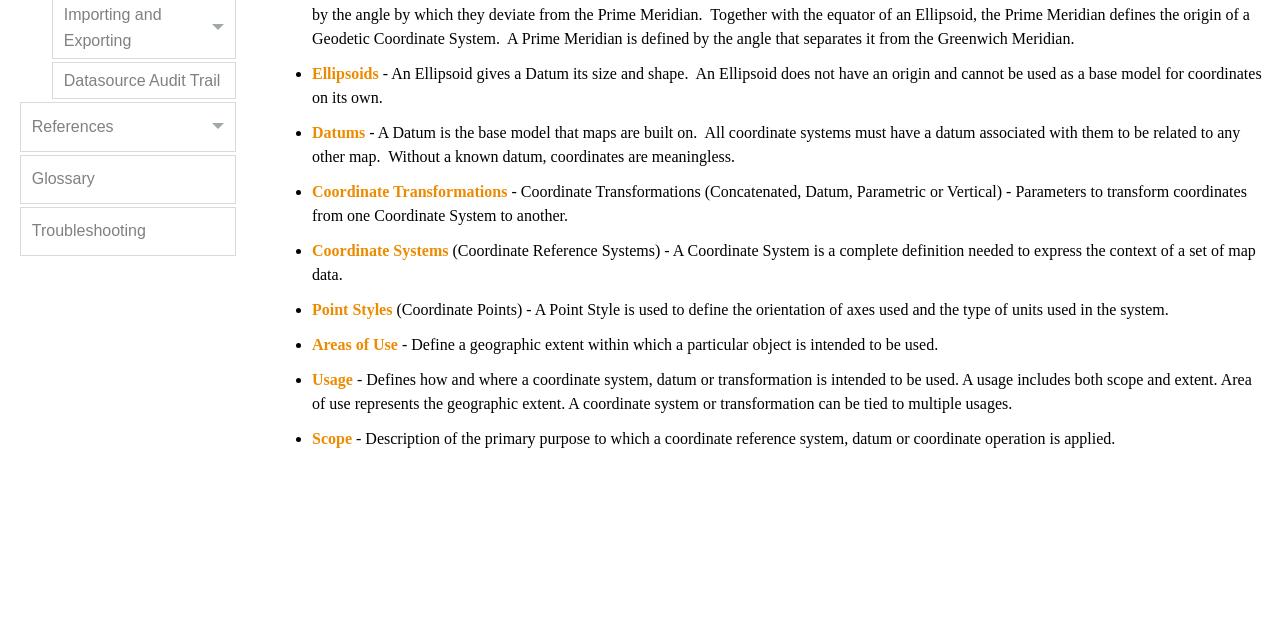Predict the bounding box of the UI element based on this description: "Datasource Audit Trail".

[0.041, 0.097, 0.184, 0.155]